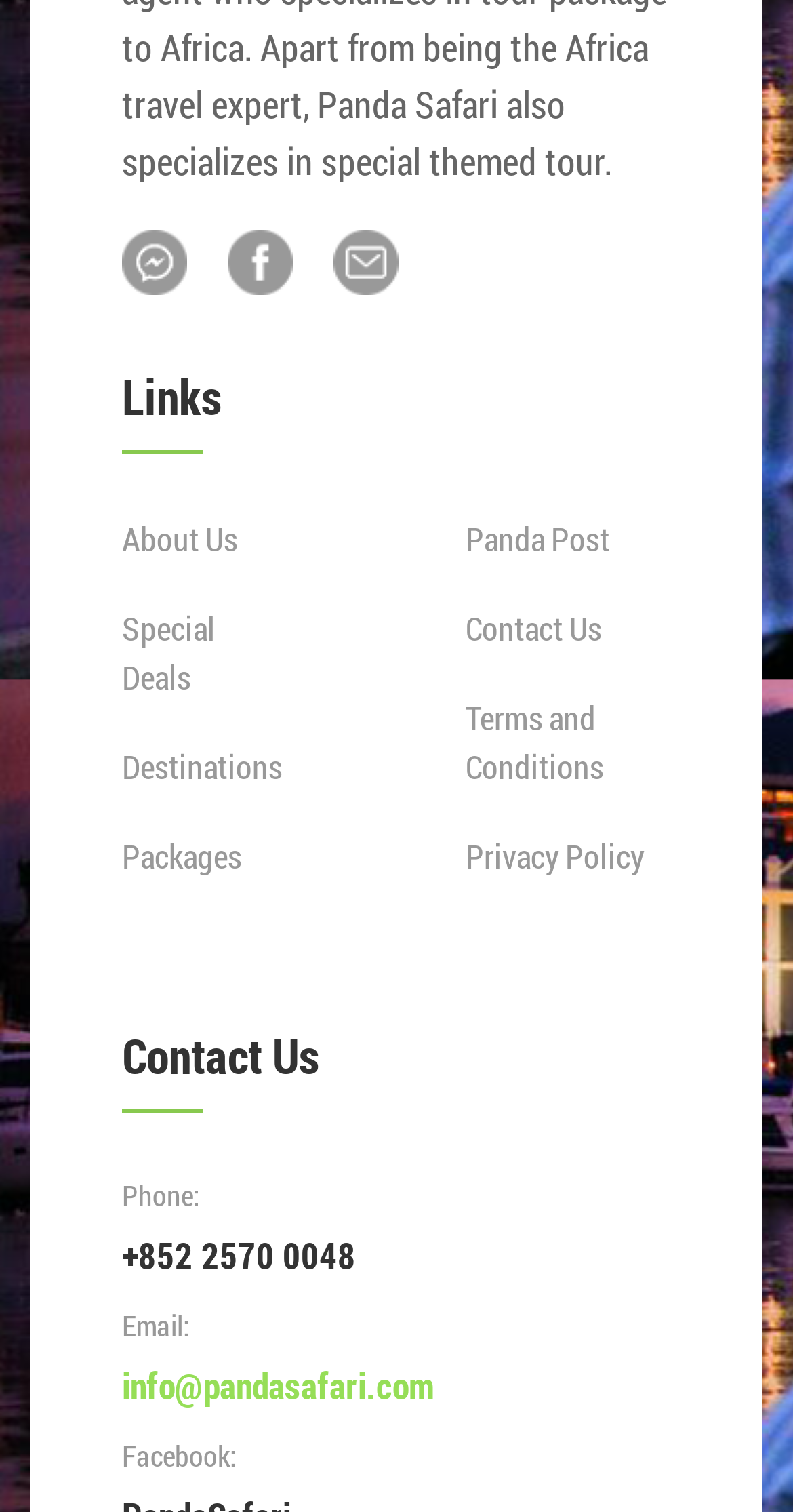Please specify the bounding box coordinates of the clickable region to carry out the following instruction: "View Special Deals". The coordinates should be four float numbers between 0 and 1, in the format [left, top, right, bottom].

[0.154, 0.4, 0.356, 0.464]